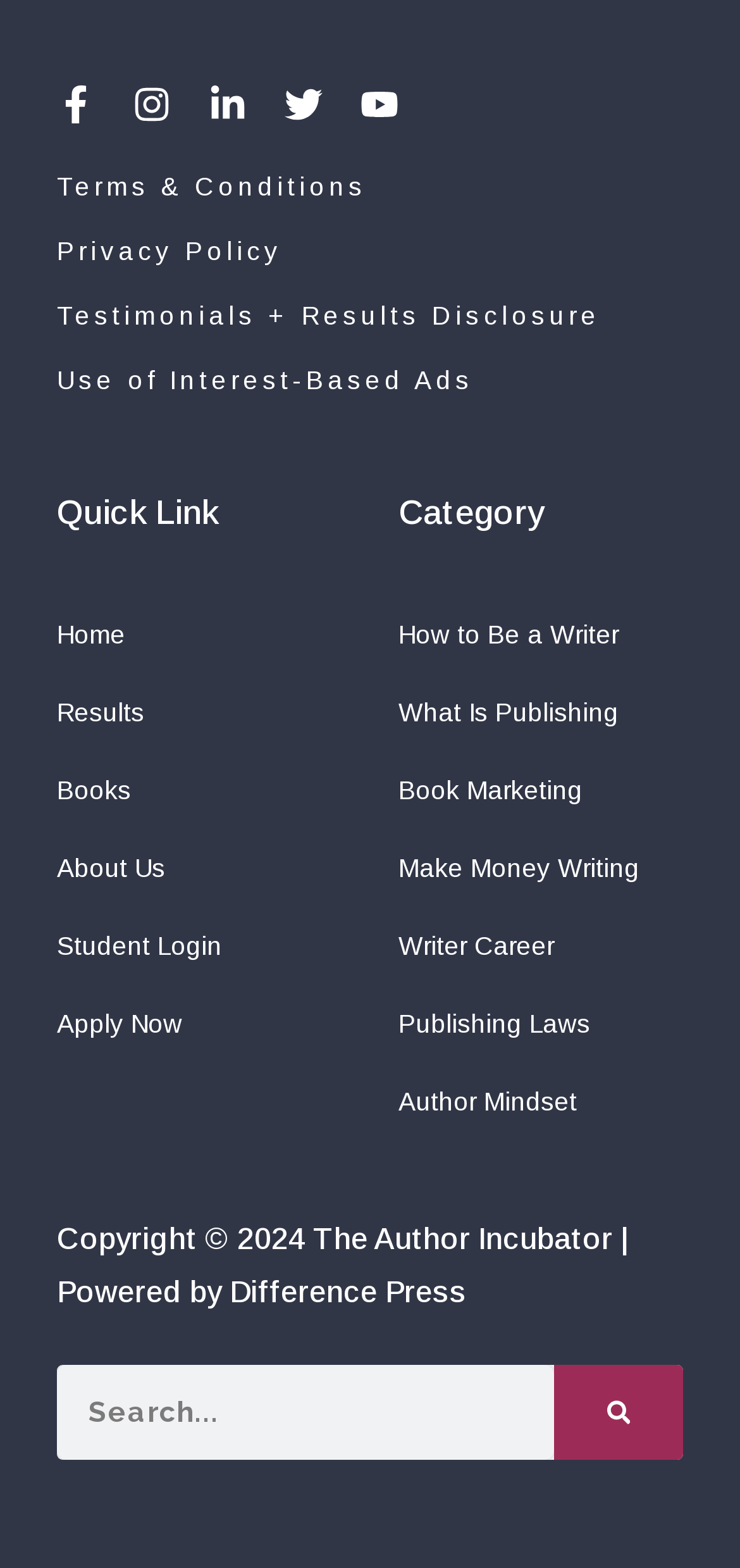Bounding box coordinates are specified in the format (top-left x, top-left y, bottom-right x, bottom-right y). All values are floating point numbers bounded between 0 and 1. Please provide the bounding box coordinate of the region this sentence describes: What Is Publishing

[0.538, 0.436, 0.923, 0.473]